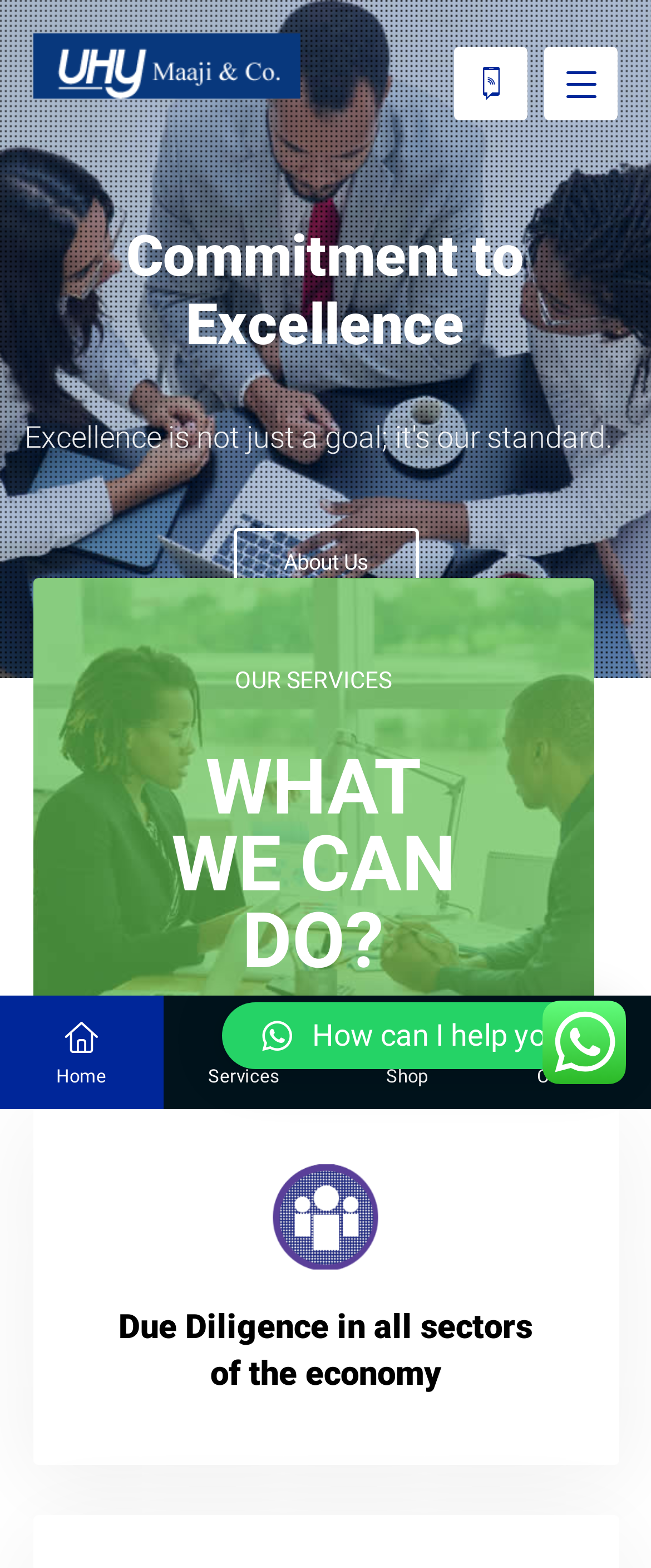How many main navigation links are there?
Examine the image and give a concise answer in one word or a short phrase.

4